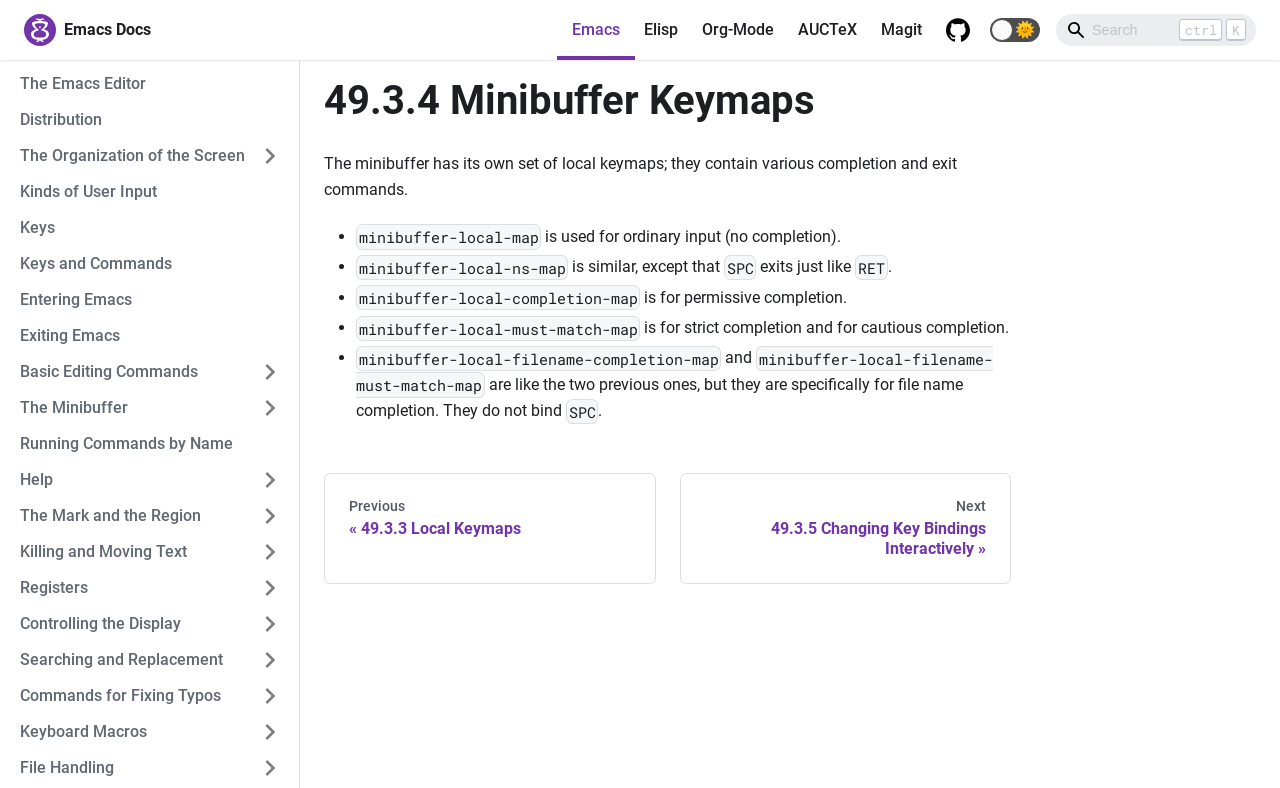Kindly respond to the following question with a single word or a brief phrase: 
What is the name of the editor?

Emacs